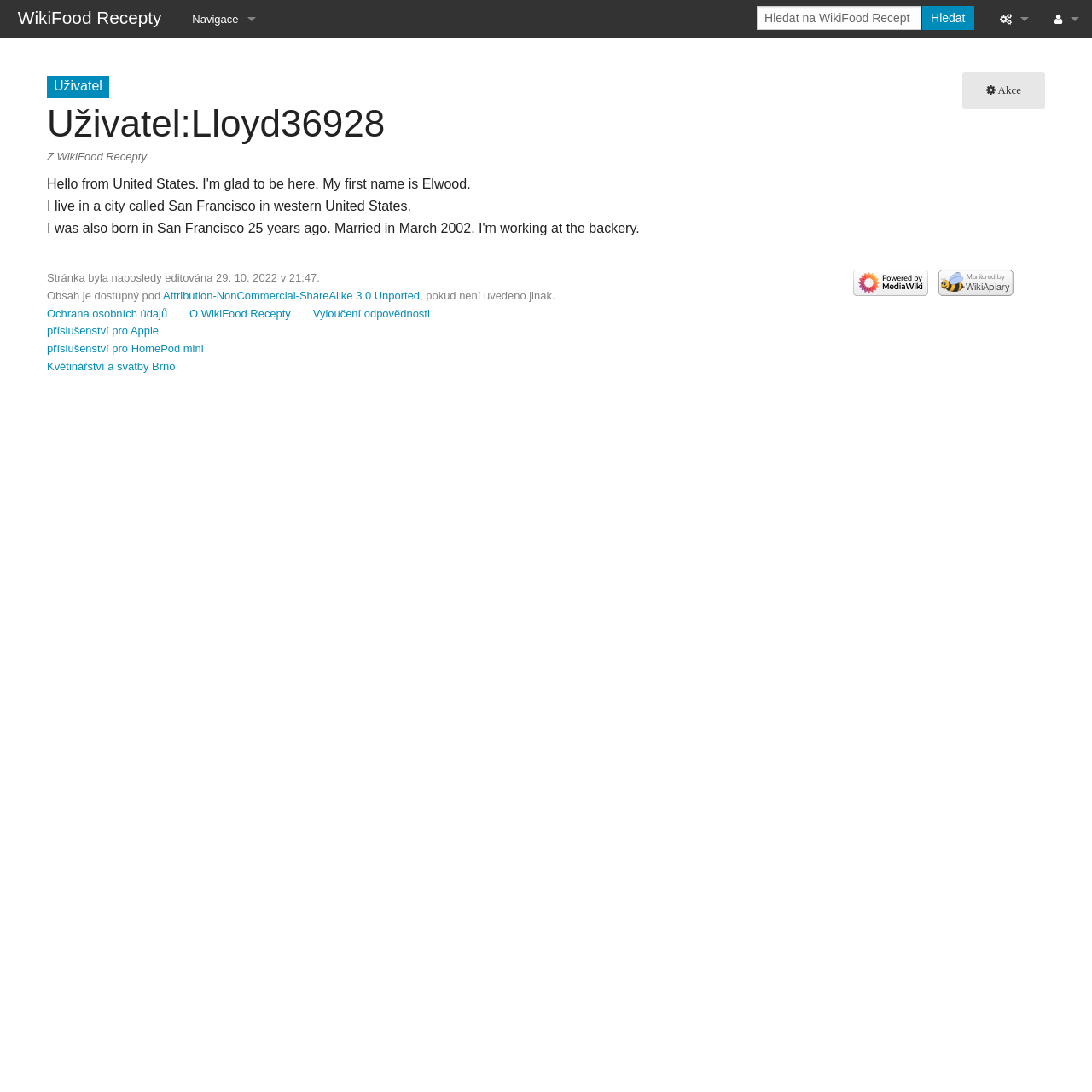Locate the bounding box coordinates of the element's region that should be clicked to carry out the following instruction: "View user contributions". The coordinates need to be four float numbers between 0 and 1, i.e., [left, top, right, bottom].

[0.904, 0.105, 0.954, 0.141]